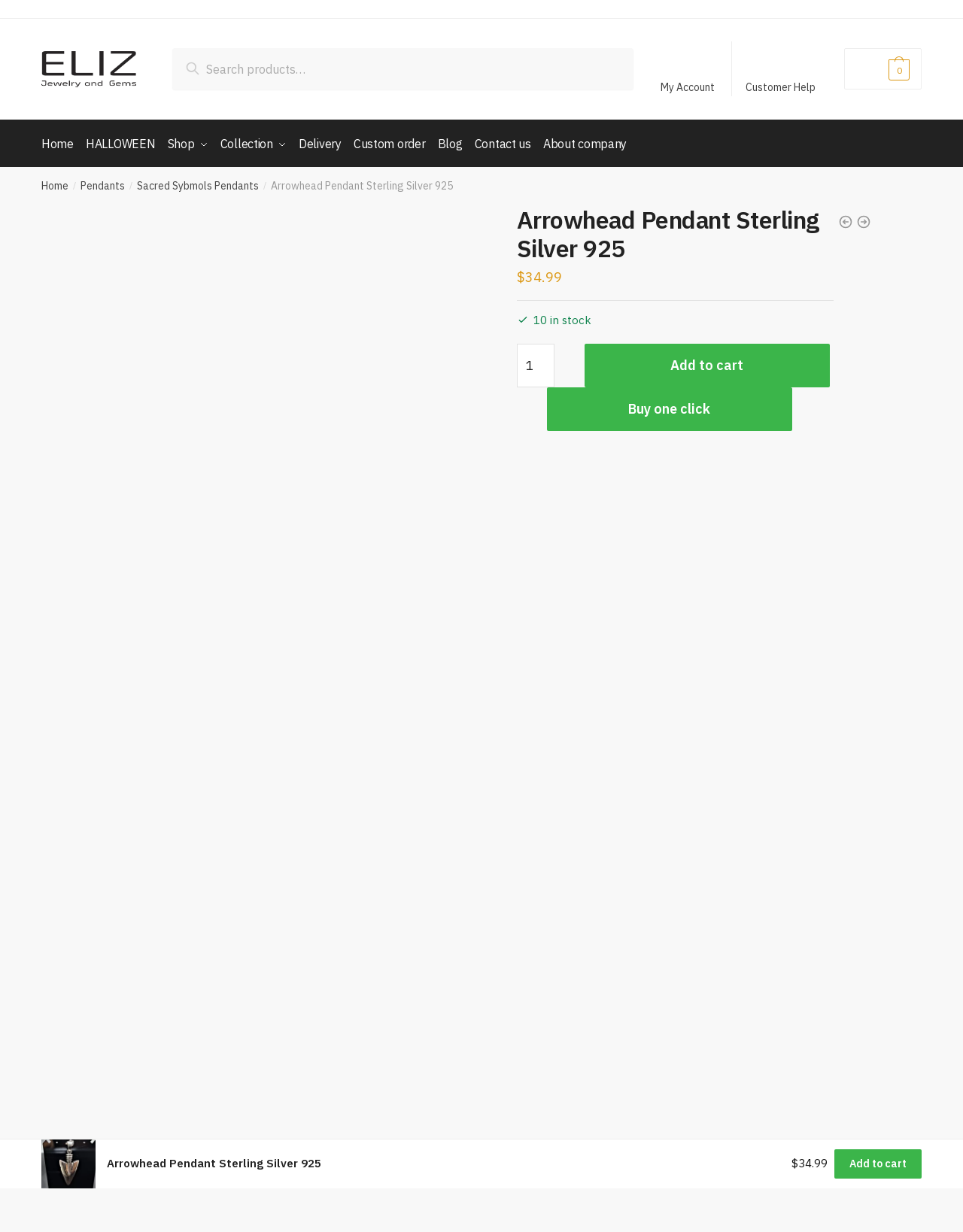Determine the bounding box coordinates of the element's region needed to click to follow the instruction: "View my account". Provide these coordinates as four float numbers between 0 and 1, formatted as [left, top, right, bottom].

[0.676, 0.034, 0.752, 0.078]